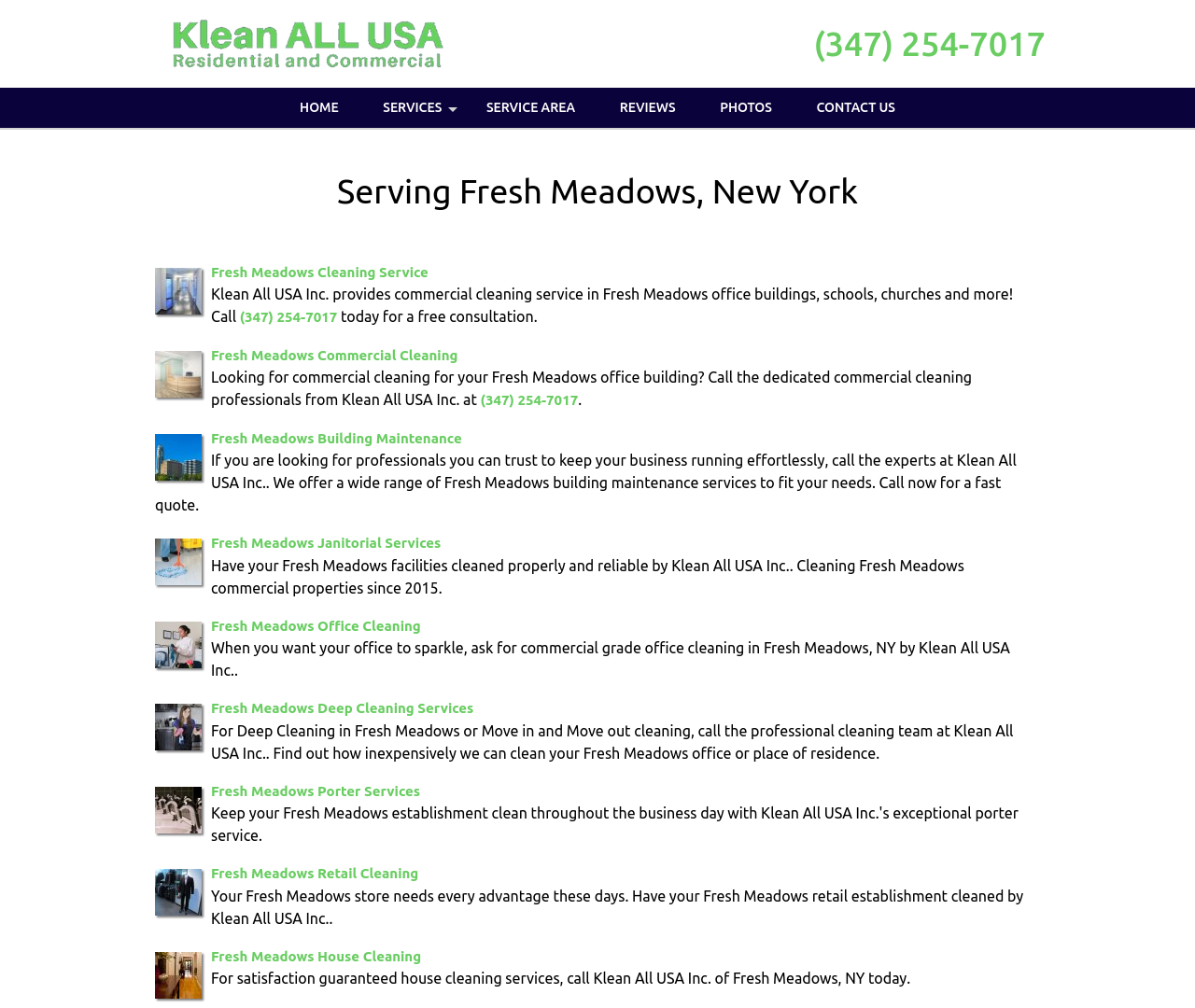Determine the bounding box coordinates for the area that should be clicked to carry out the following instruction: "Contact US".

[0.666, 0.087, 0.766, 0.127]